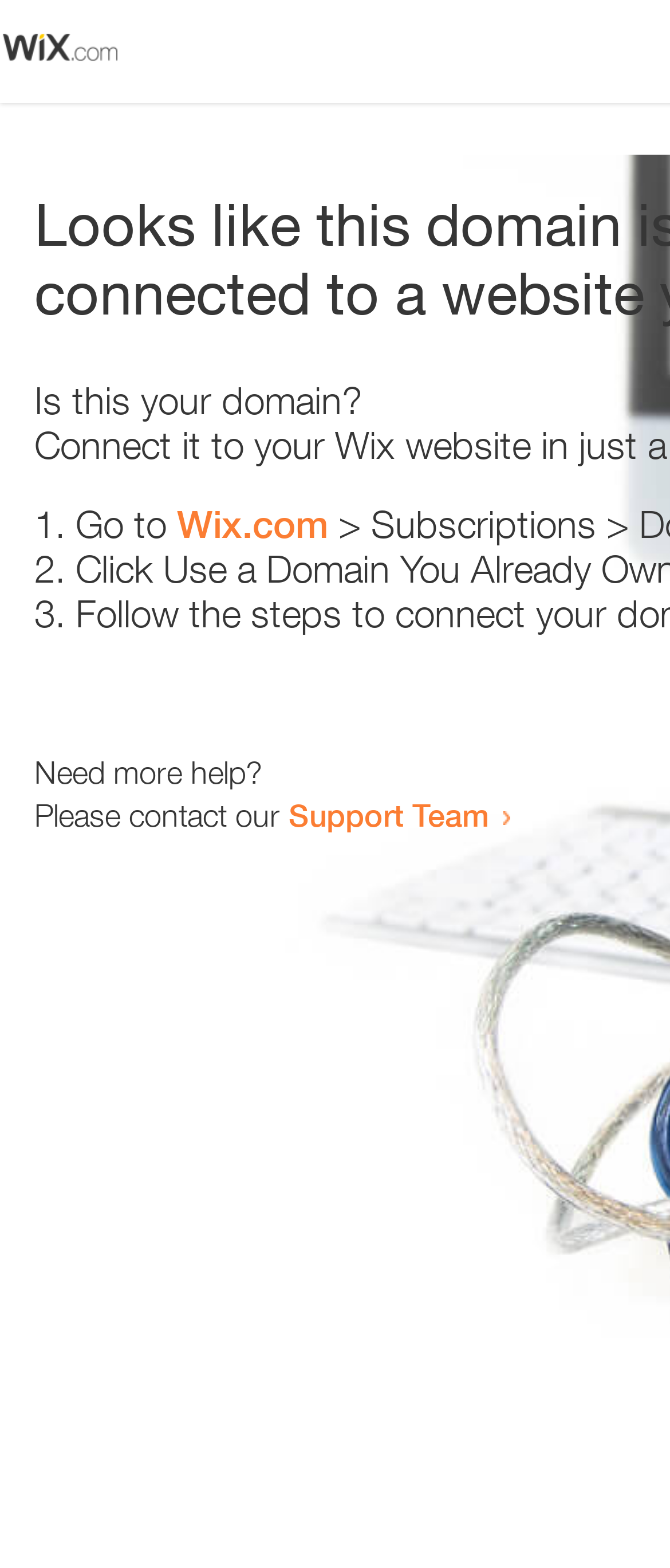Where can the user get more help?
Look at the image and respond with a single word or a short phrase.

Support Team